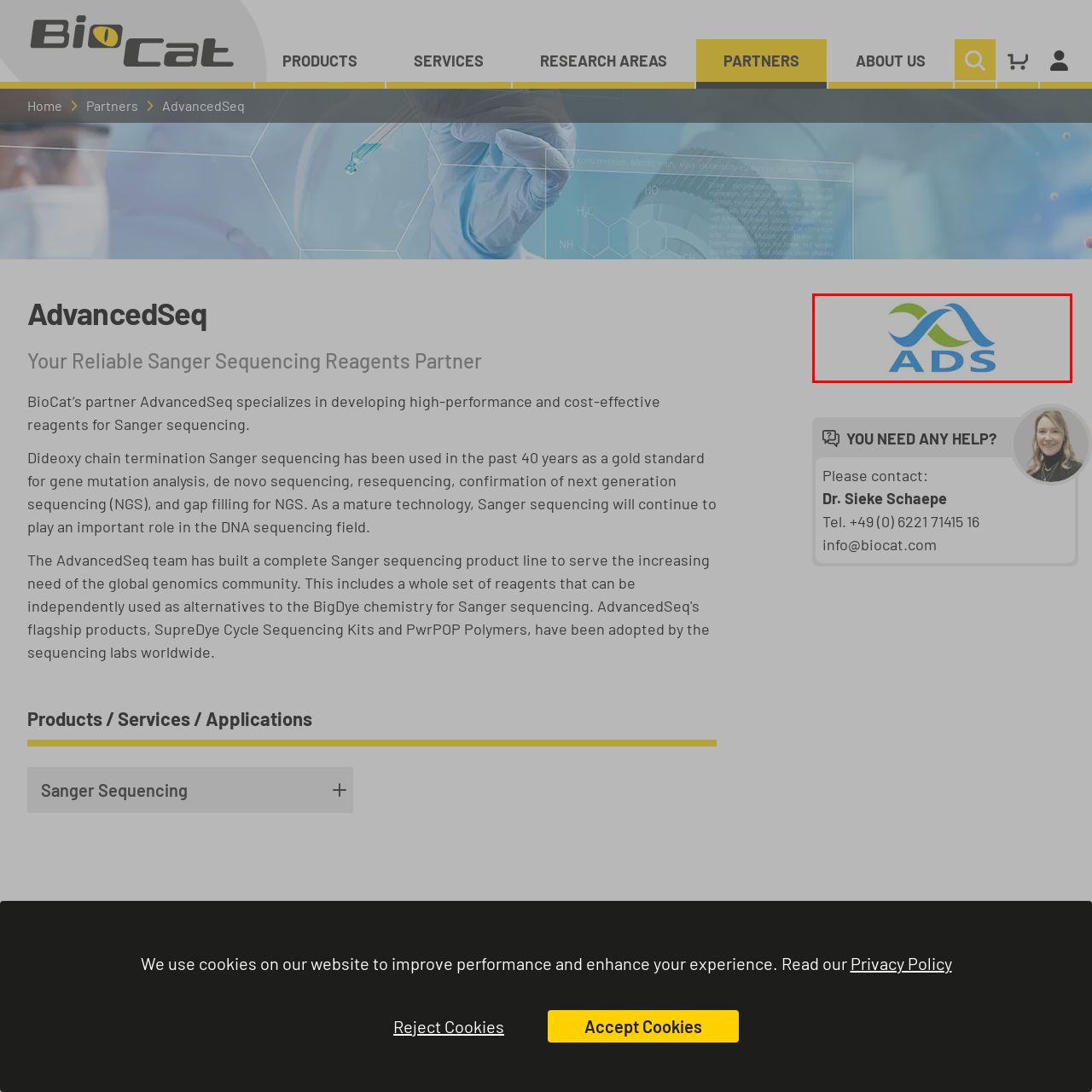What is the color of the bold letters?
Pay attention to the section of the image highlighted by the red bounding box and provide a comprehensive answer to the question.

The acronym 'ADS' is prominently displayed in bold blue letters, symbolizing the company or service associated with the logo.